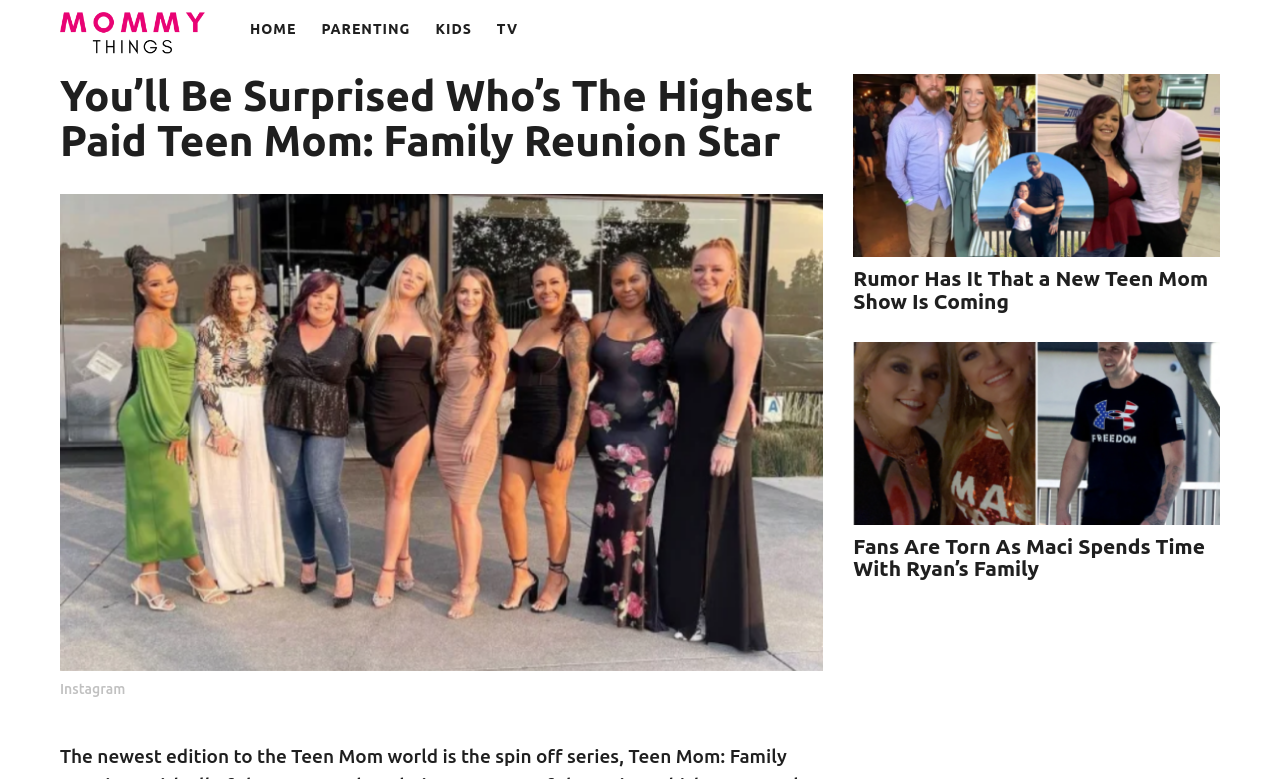What is the source of the image in the main article?
Look at the image and respond to the question as thoroughly as possible.

The image in the main article has a caption 'Instagram', indicating that the image is sourced from Instagram.